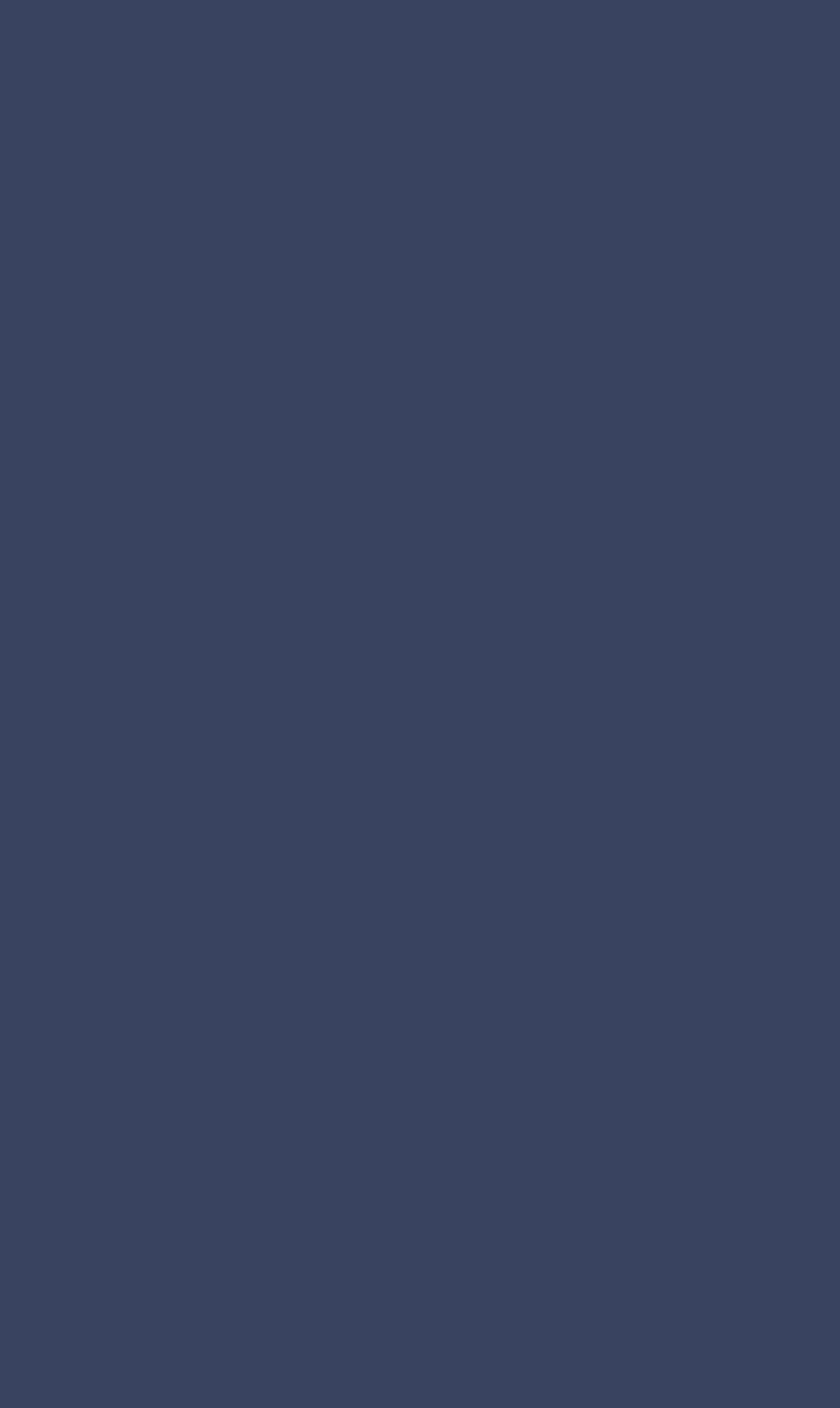What is the last link in the footer section?
Using the image, provide a concise answer in one word or a short phrase.

Instagram